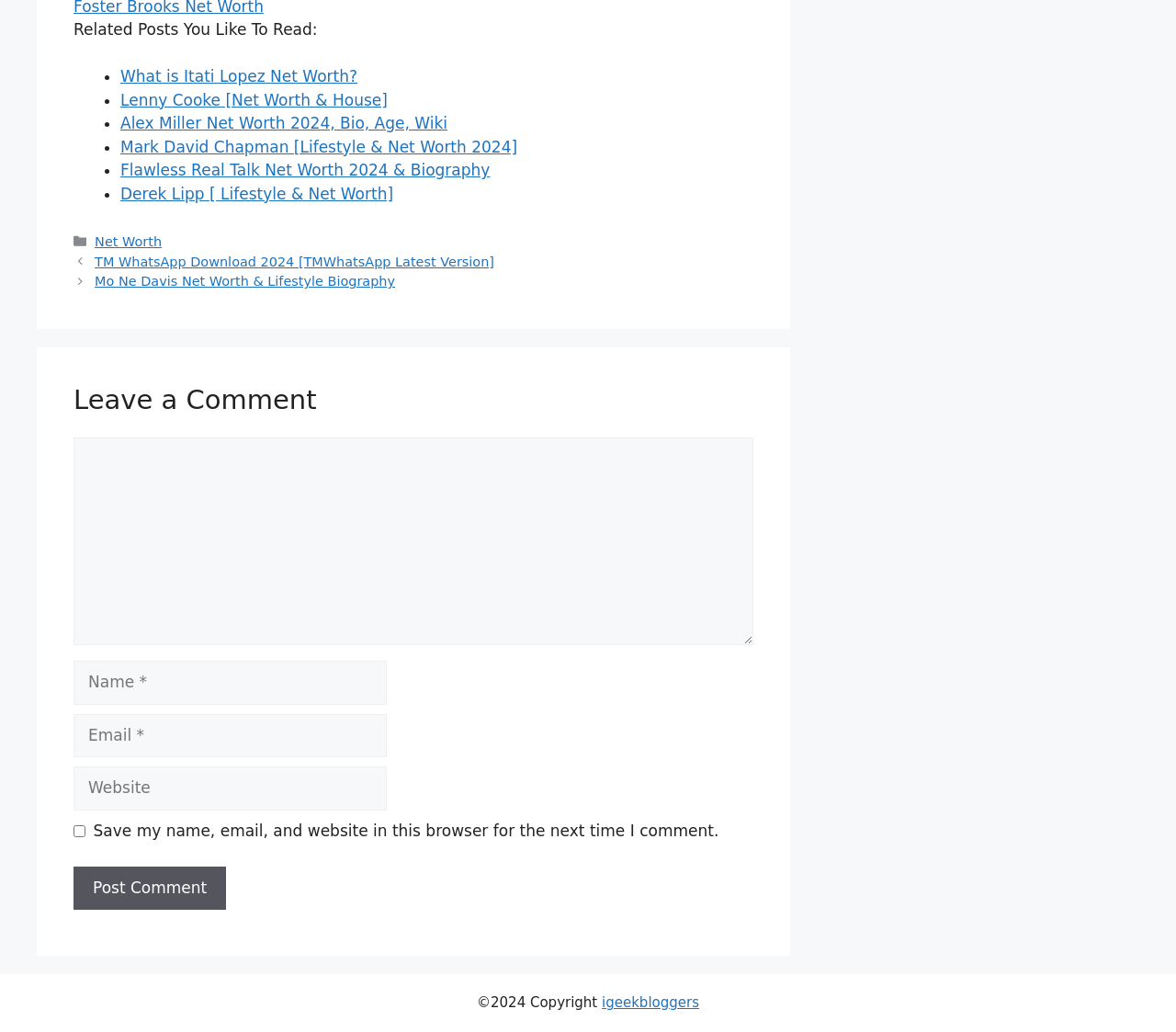What is the category of the 'Net Worth' link?
Answer the question with as much detail as possible.

The 'Net Worth' link is located in the footer section of the webpage, under the 'Categories' heading. This suggests that 'Net Worth' is a category of articles on the website.